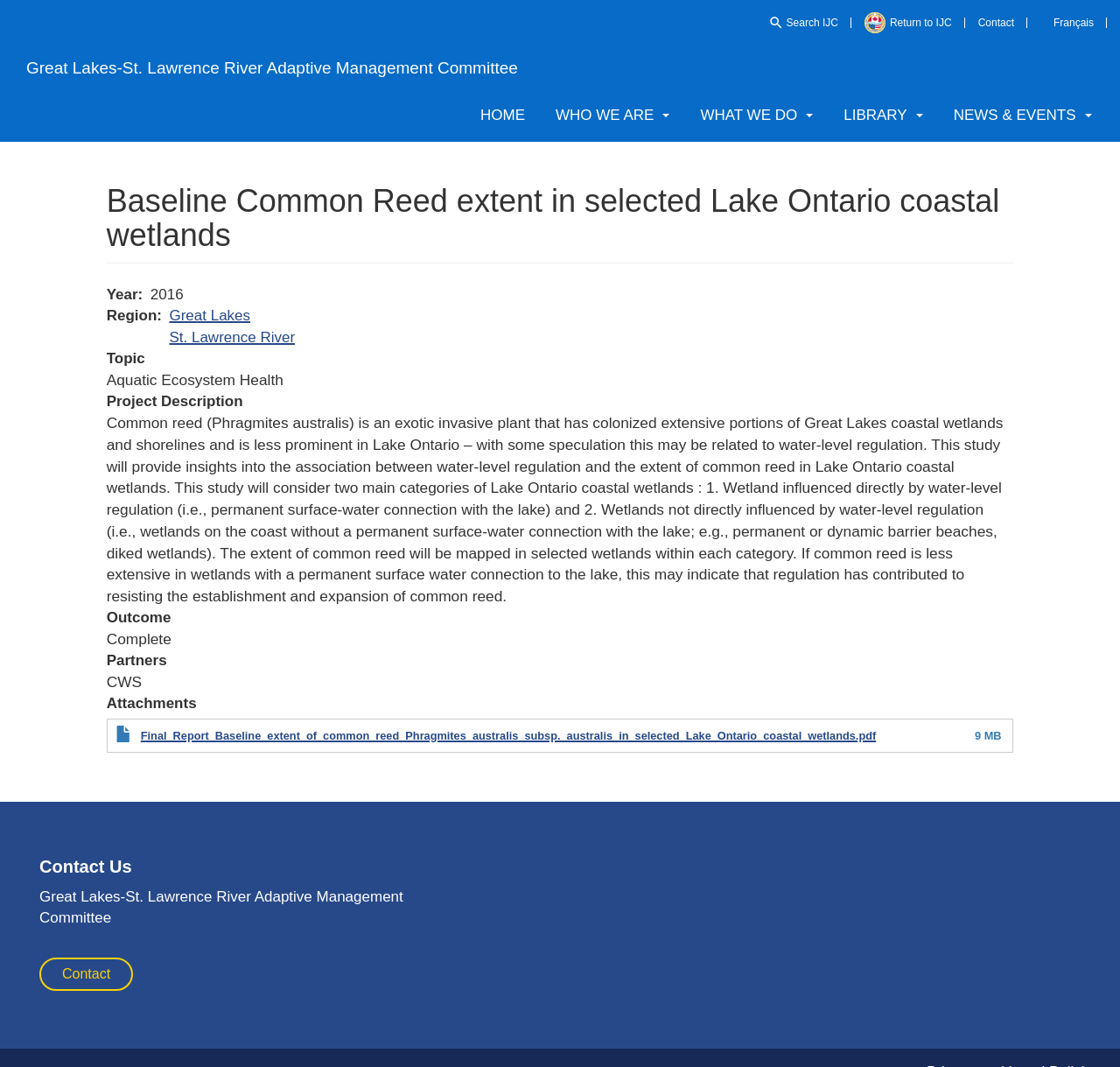Please determine the bounding box coordinates for the element that should be clicked to follow these instructions: "Read the article 'ALBUM REVIEW: New Pagans - The Seed, The Vessel, The Roots and All'".

None